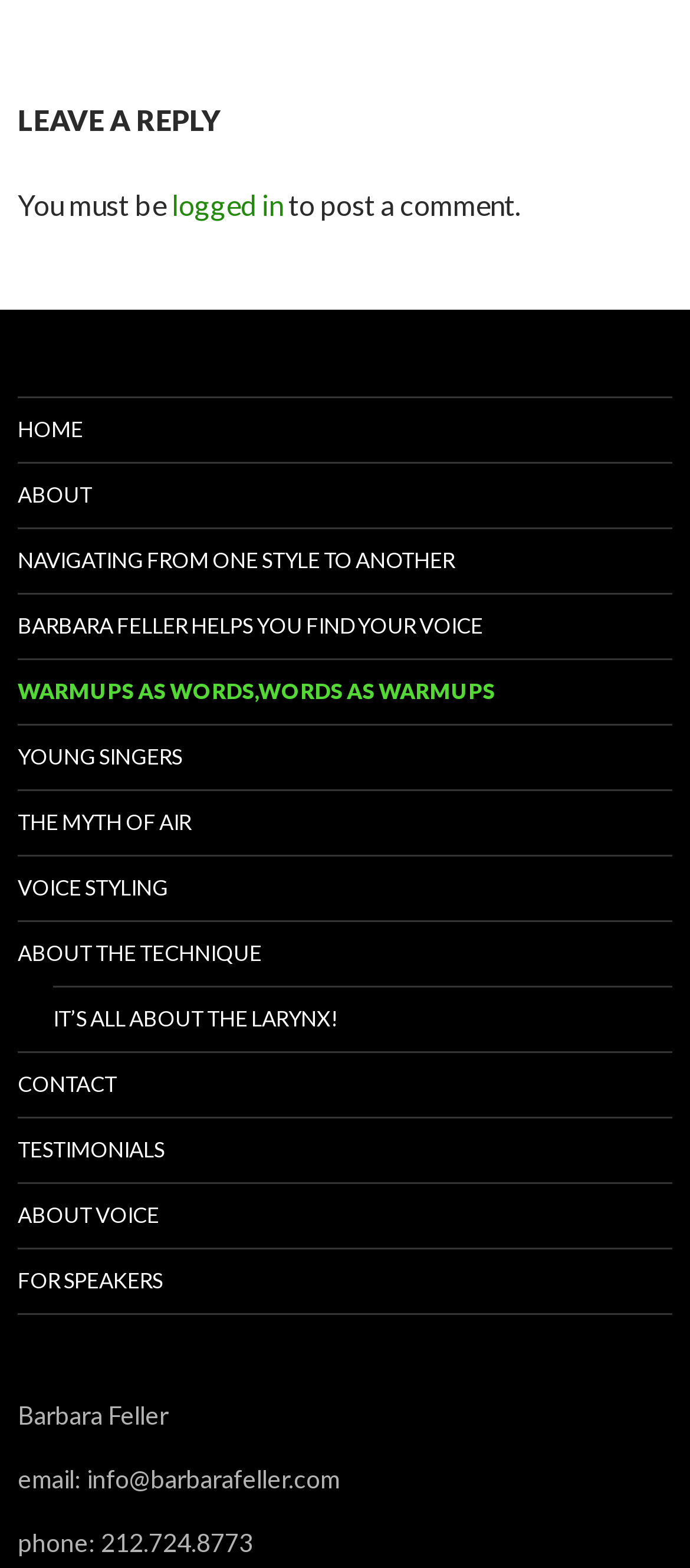What is the phone number of Barbara Feller?
Please answer the question with a detailed and comprehensive explanation.

In the complementary section, I found a static text element with the phone number '212.724.8773', which I assume is the phone number of Barbara Feller.